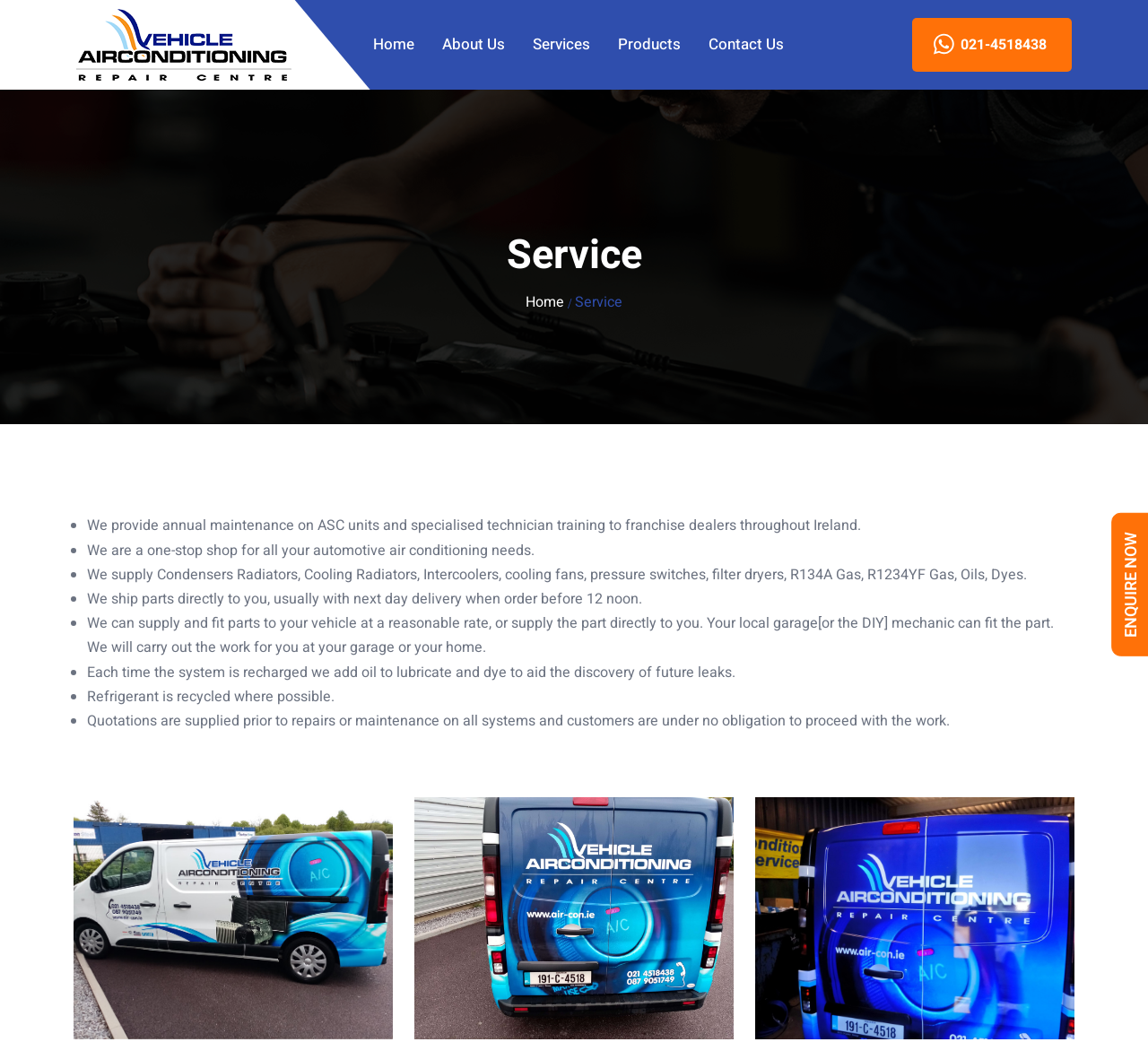Can they fit parts to your vehicle?
Please look at the screenshot and answer in one word or a short phrase.

Yes